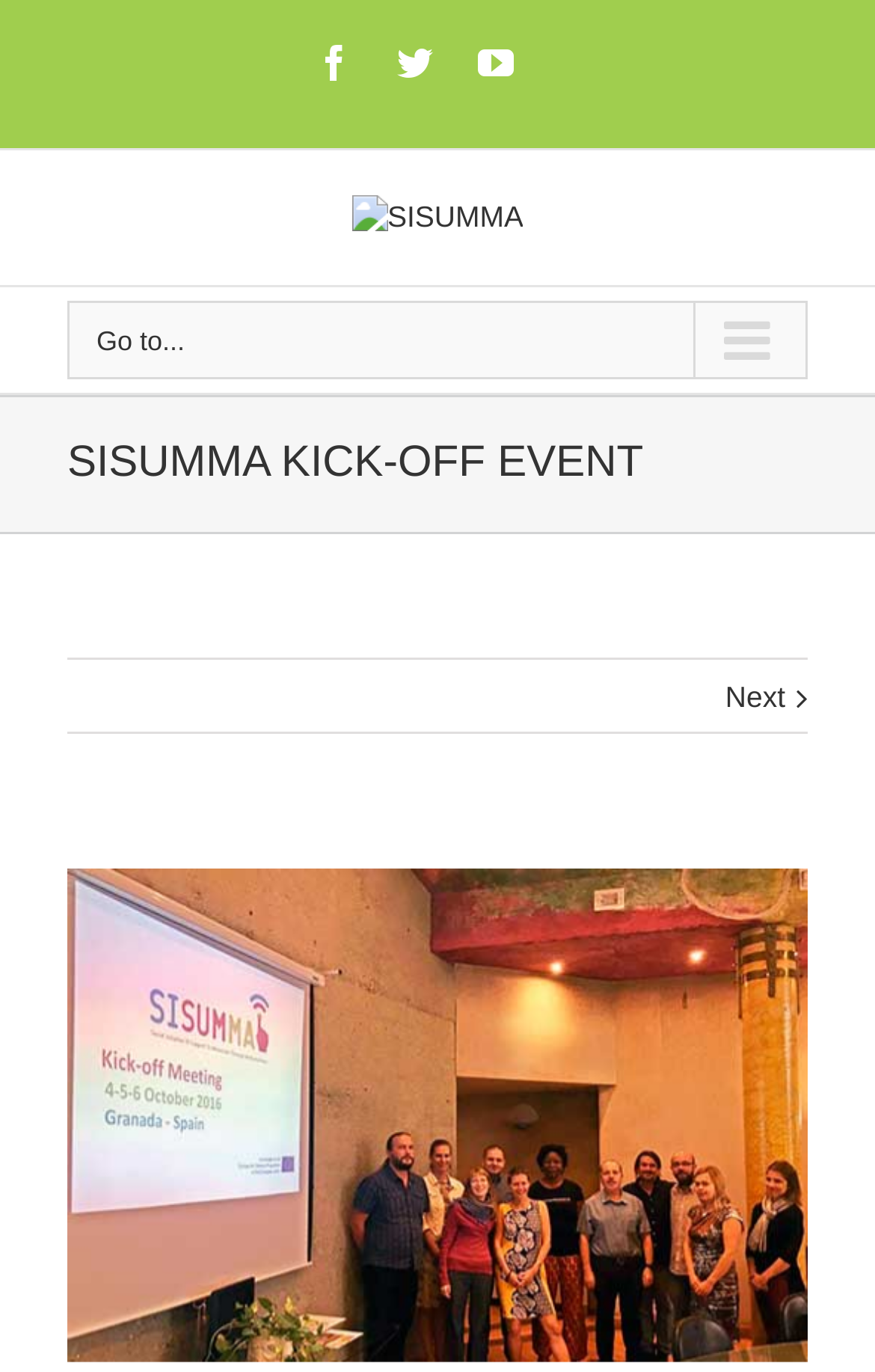Mark the bounding box of the element that matches the following description: "title="Youtube"".

[0.546, 0.033, 0.587, 0.059]